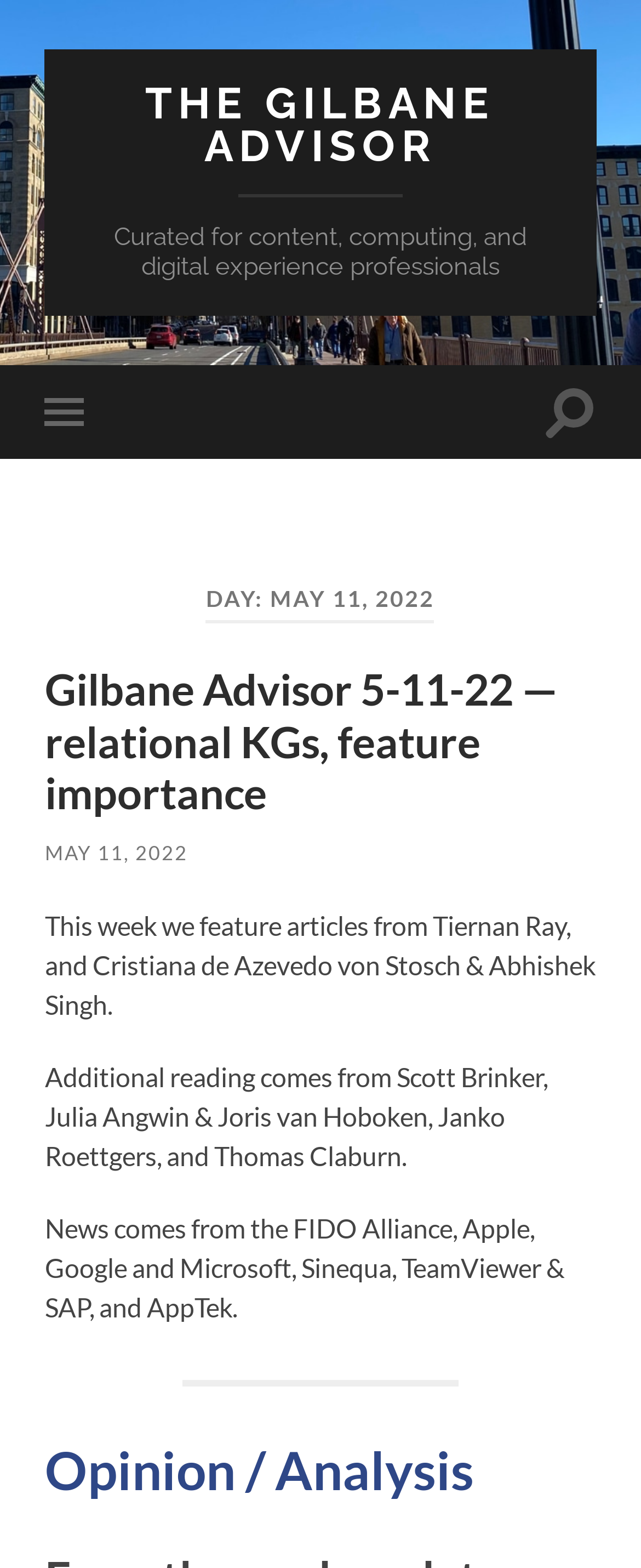How many news sources are mentioned?
Look at the image and answer with only one word or phrase.

5